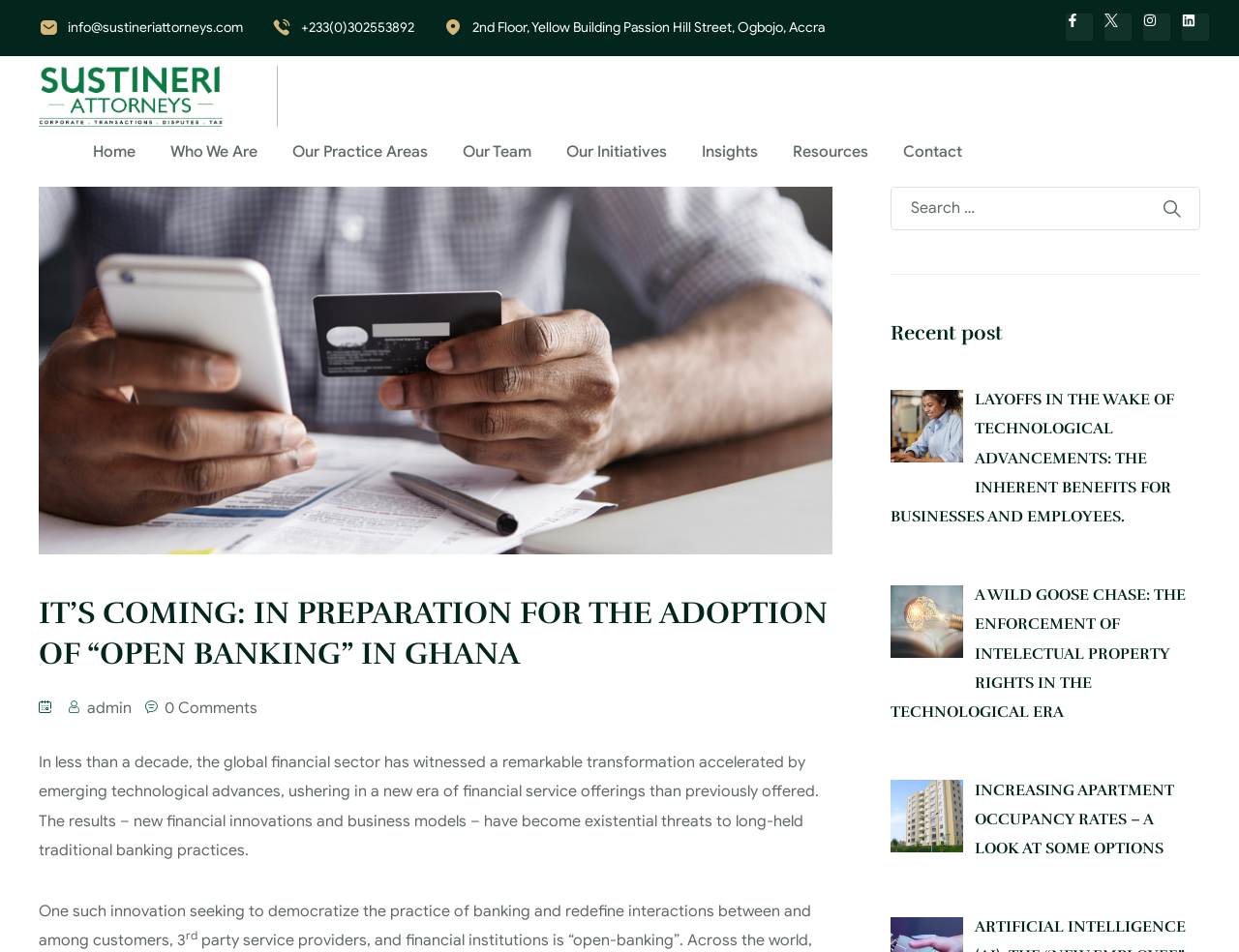Describe all visible elements and their arrangement on the webpage.

The webpage appears to be a law firm's website, specifically Sustineri Attorneys. At the top, there is a header section with the firm's name, "Sustineri", and a navigation menu with links to various pages, including "Home", "Who We Are", "Our Practice Areas", and more.

Below the header, there is a prominent heading that reads "IT’S COMING: IN PREPARATION FOR THE ADOPTION OF “OPEN BANKING” IN GHANA". This heading is followed by a brief article discussing the transformation of the global financial sector and the emergence of new financial innovations and business models.

To the right of the article, there is a search bar with a "Search" button. Below the search bar, there is a section titled "Recent post" with three links to recent articles, including "LAYOFFS IN THE WAKE OF TECHNOLOGICAL ADVANCEMENTS: THE INHERENT BENEFITS FOR BUSINESSES AND EMPLOYEES.", "A WILD GOOSE CHASE: THE ENFORCEMENT OF INTELECTUAL PROPERTY RIGHTS IN THE TECHNOLOGICAL ERA", and "INCREASING APARTMENT OCCUPANCY RATES – A LOOK AT SOME OPTIONS".

At the bottom of the page, there is a footer section with the firm's contact information, including an email address, phone number, and physical address. There are also links to the firm's social media profiles, including Facebook, Instagram, and LinkedIn.